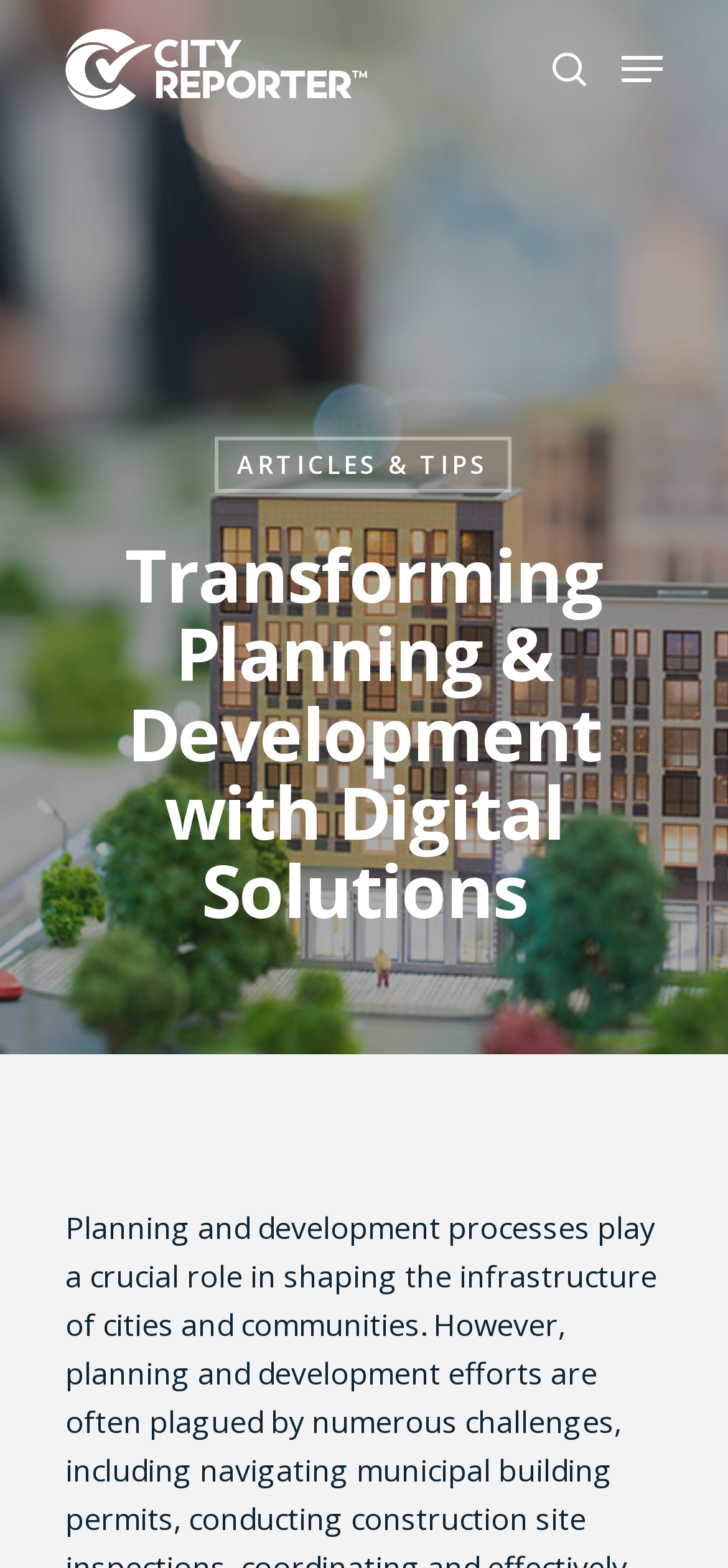Point out the bounding box coordinates of the section to click in order to follow this instruction: "Login to USA account".

[0.63, 0.523, 0.856, 0.552]